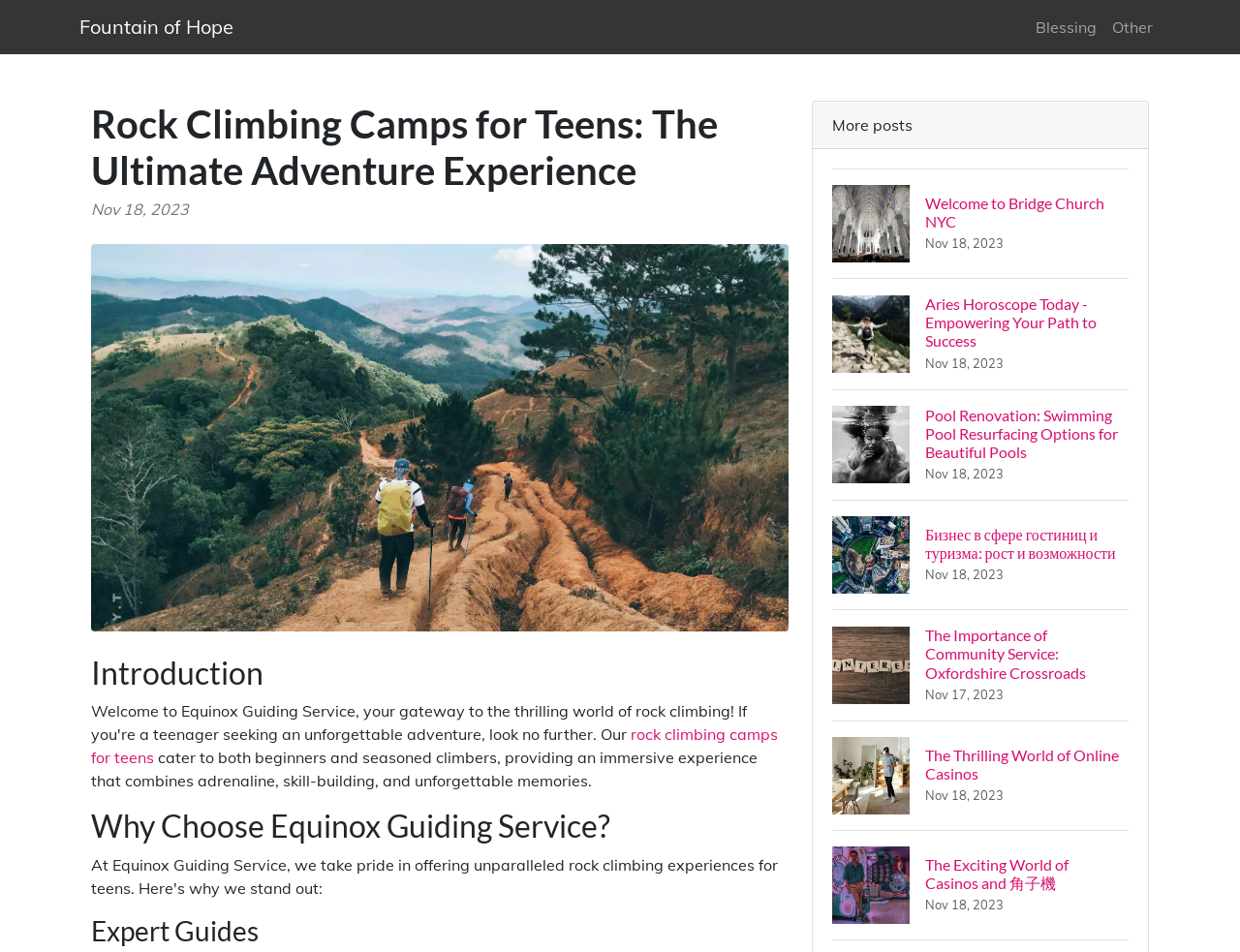What is the purpose of Equinox Guiding Service?
Look at the image and construct a detailed response to the question.

I analyzed the webpage structure and content, and found that the webpage is about Equinox Guiding Service, which provides rock climbing camps for teens. The webpage describes the services and experiences offered by Equinox Guiding Service, indicating that its purpose is to provide rock climbing camps for teens.